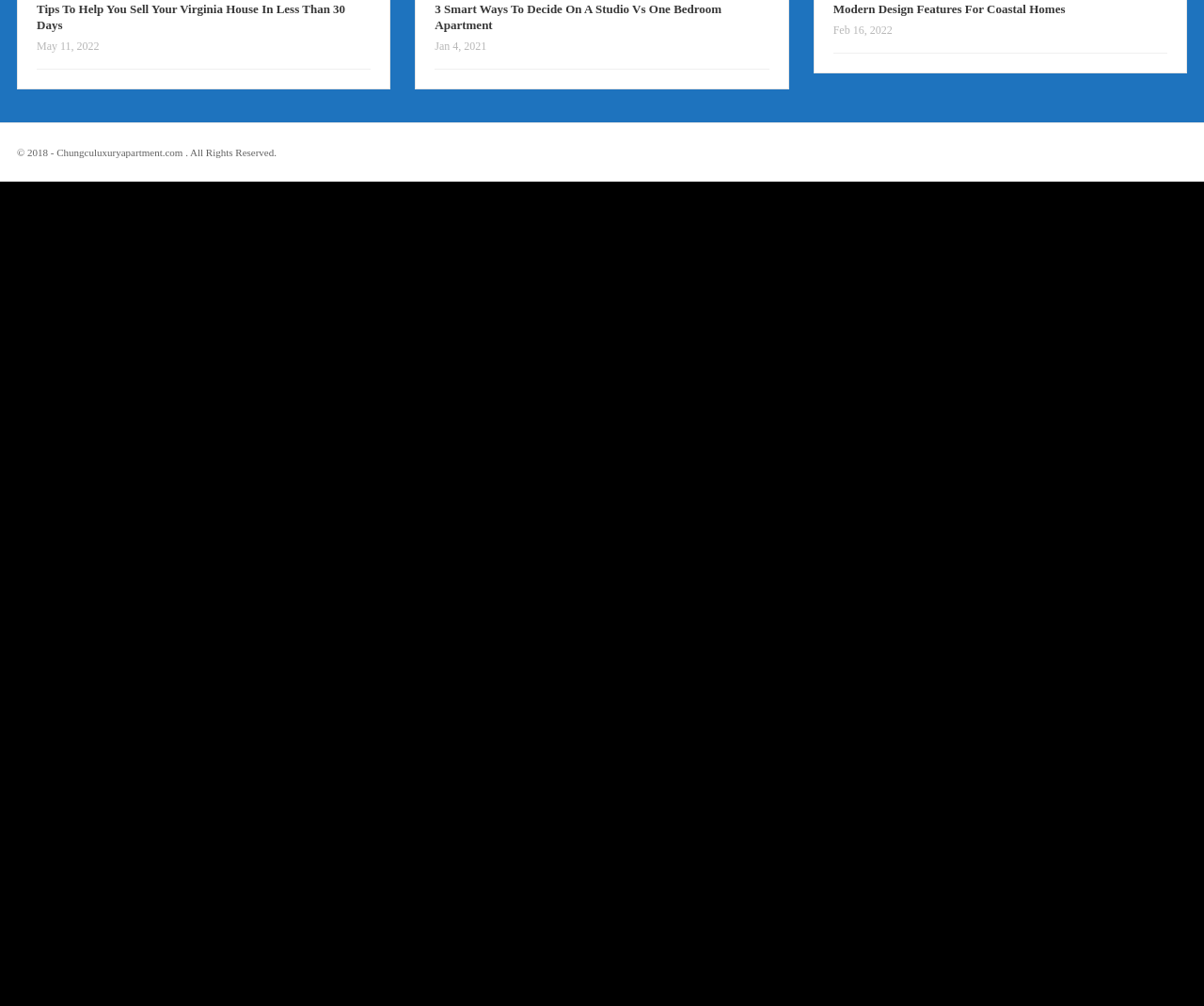How many articles are related to home or apartment?
Can you give a detailed and elaborate answer to the question?

By analyzing the titles of the links, I can see that four articles are related to home or apartment: '5 Tips When Remodeling Your Home', 'Tips To Help You Sell Your Virginia House In Less Than 30 Days', '3 Smart Ways To Decide On A Studio Vs One Bedroom Apartment', and 'Modern Design Features For Coastal Homes'.